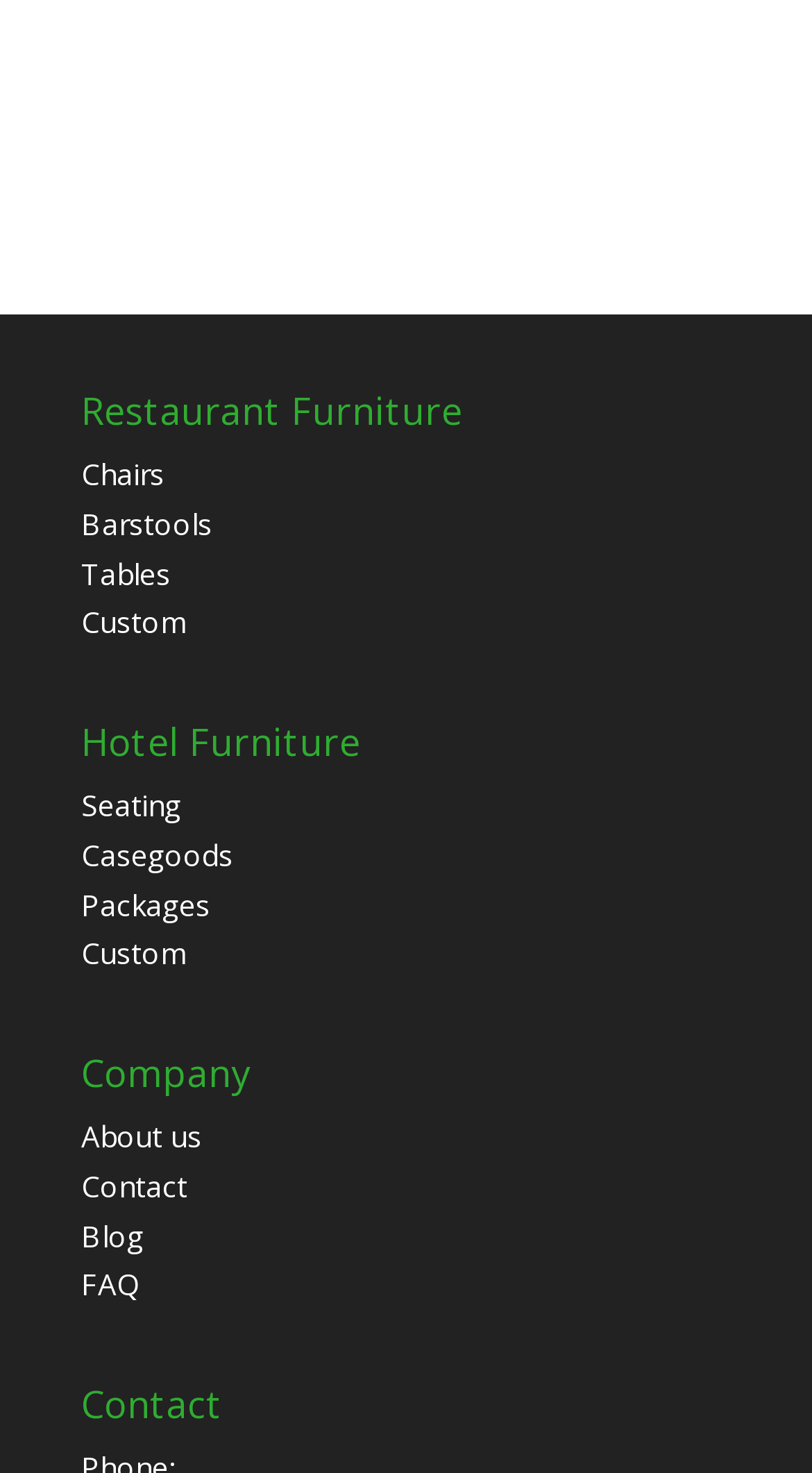Find the bounding box coordinates for the element that must be clicked to complete the instruction: "Learn about the company". The coordinates should be four float numbers between 0 and 1, indicated as [left, top, right, bottom].

[0.1, 0.711, 0.308, 0.745]